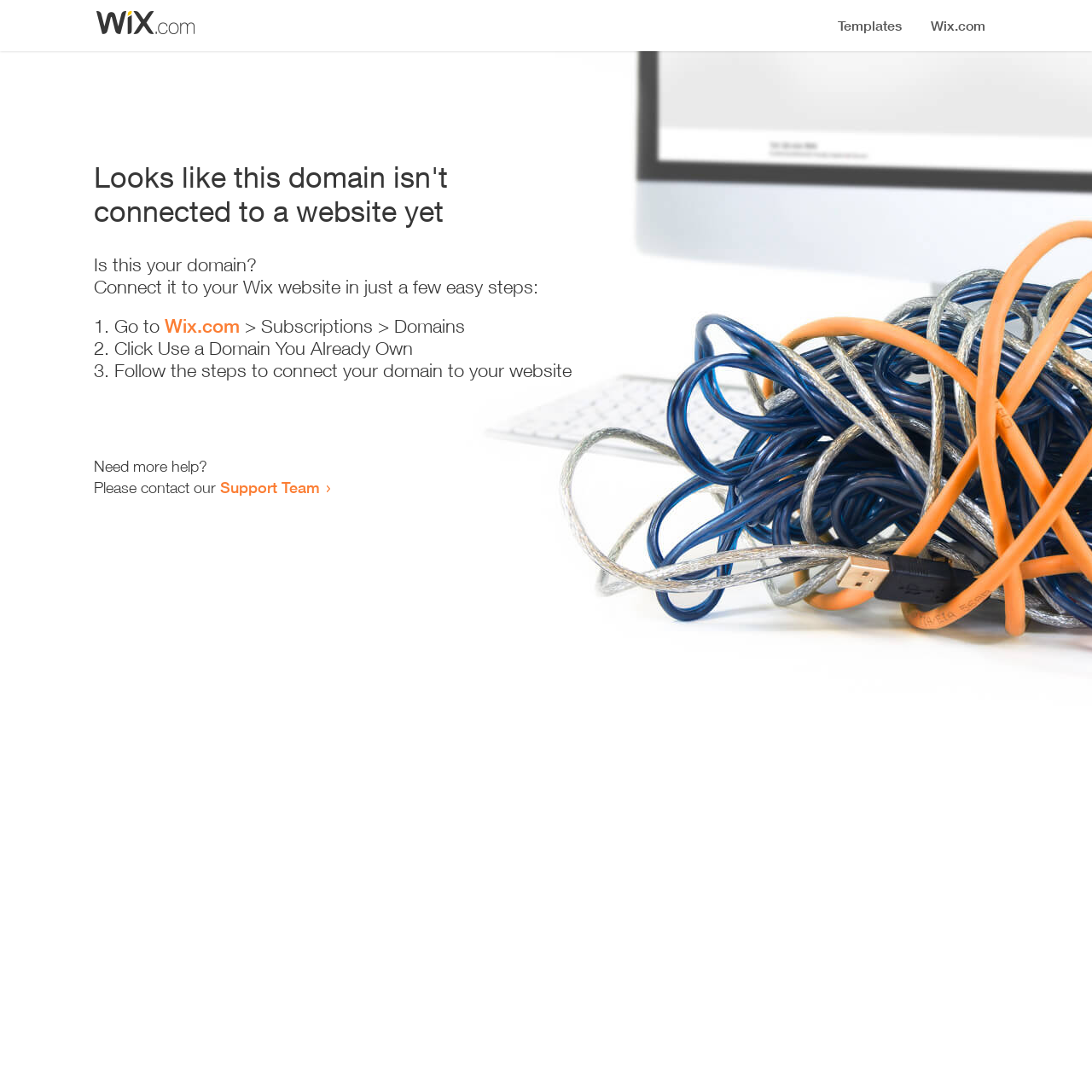Summarize the webpage in an elaborate manner.

The webpage appears to be an error page, indicating that a domain is not connected to a website yet. At the top, there is a small image, likely a logo or icon. Below the image, a prominent heading reads "Looks like this domain isn't connected to a website yet". 

Underneath the heading, there is a series of instructions to connect the domain to a Wix website. The instructions are presented in a step-by-step format, with each step numbered and accompanied by a brief description. The first step is to go to Wix.com, followed by navigating to the Subscriptions and Domains section. The second step is to click "Use a Domain You Already Own", and the third step is to follow the instructions to connect the domain to the website.

At the bottom of the page, there is a section offering additional help, with a message "Need more help?" followed by an invitation to contact the Support Team through a link.